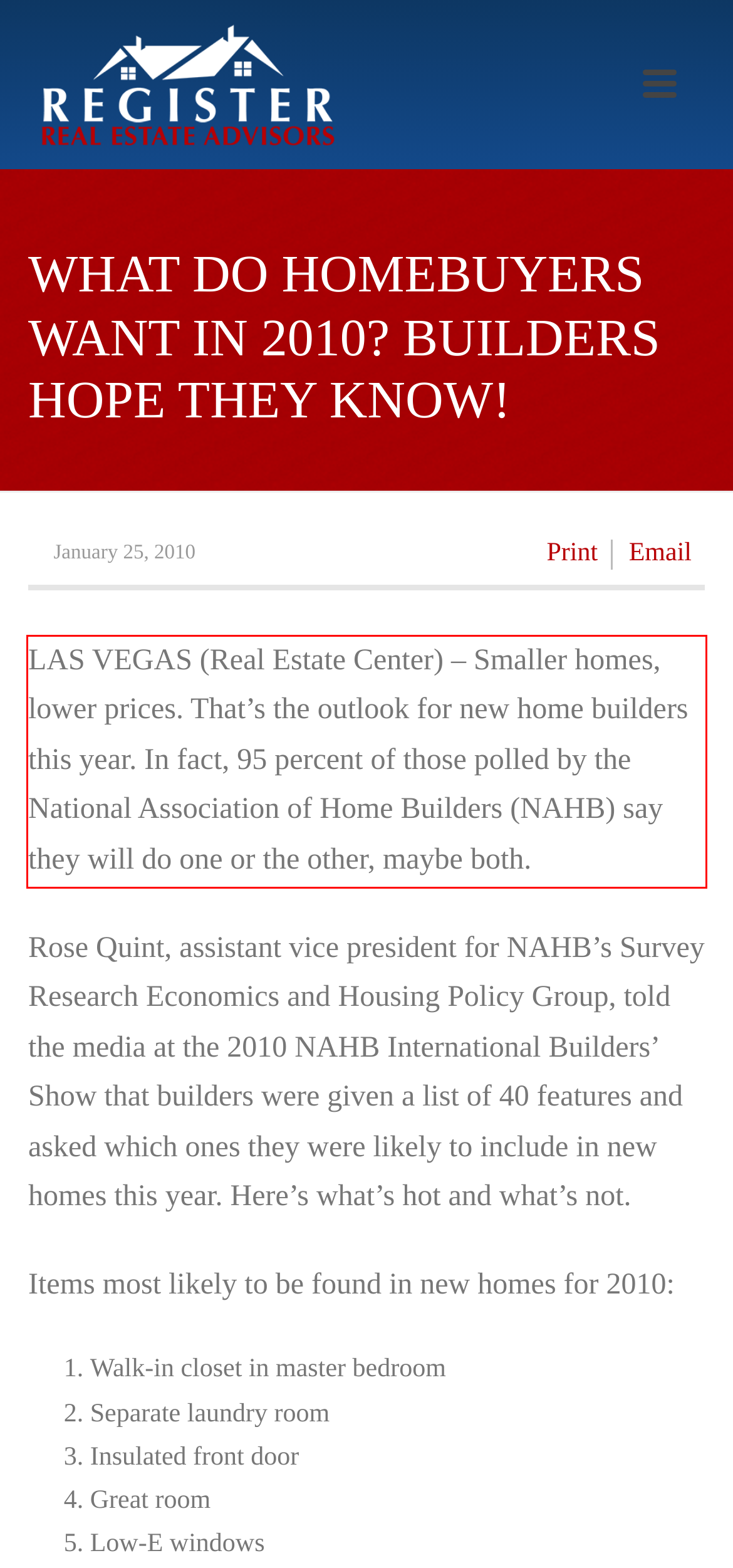You are provided with a screenshot of a webpage that includes a UI element enclosed in a red rectangle. Extract the text content inside this red rectangle.

LAS VEGAS (Real Estate Center) – Smaller homes, lower prices. That’s the outlook for new home builders this year. In fact, 95 percent of those polled by the National Association of Home Builders (NAHB) say they will do one or the other, maybe both.